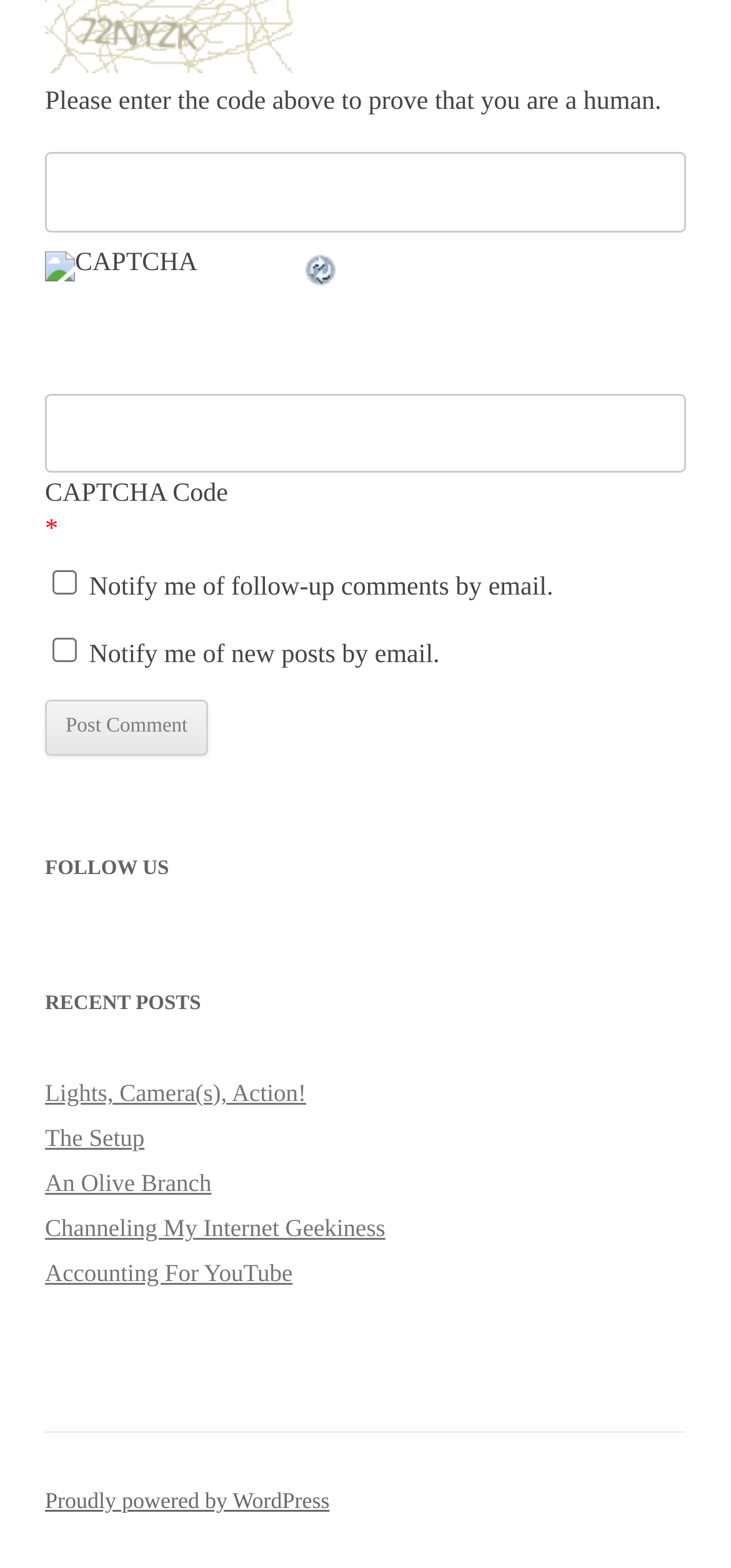Please respond to the question using a single word or phrase:
What is the function of the 'Refresh' link?

Get new CAPTCHA